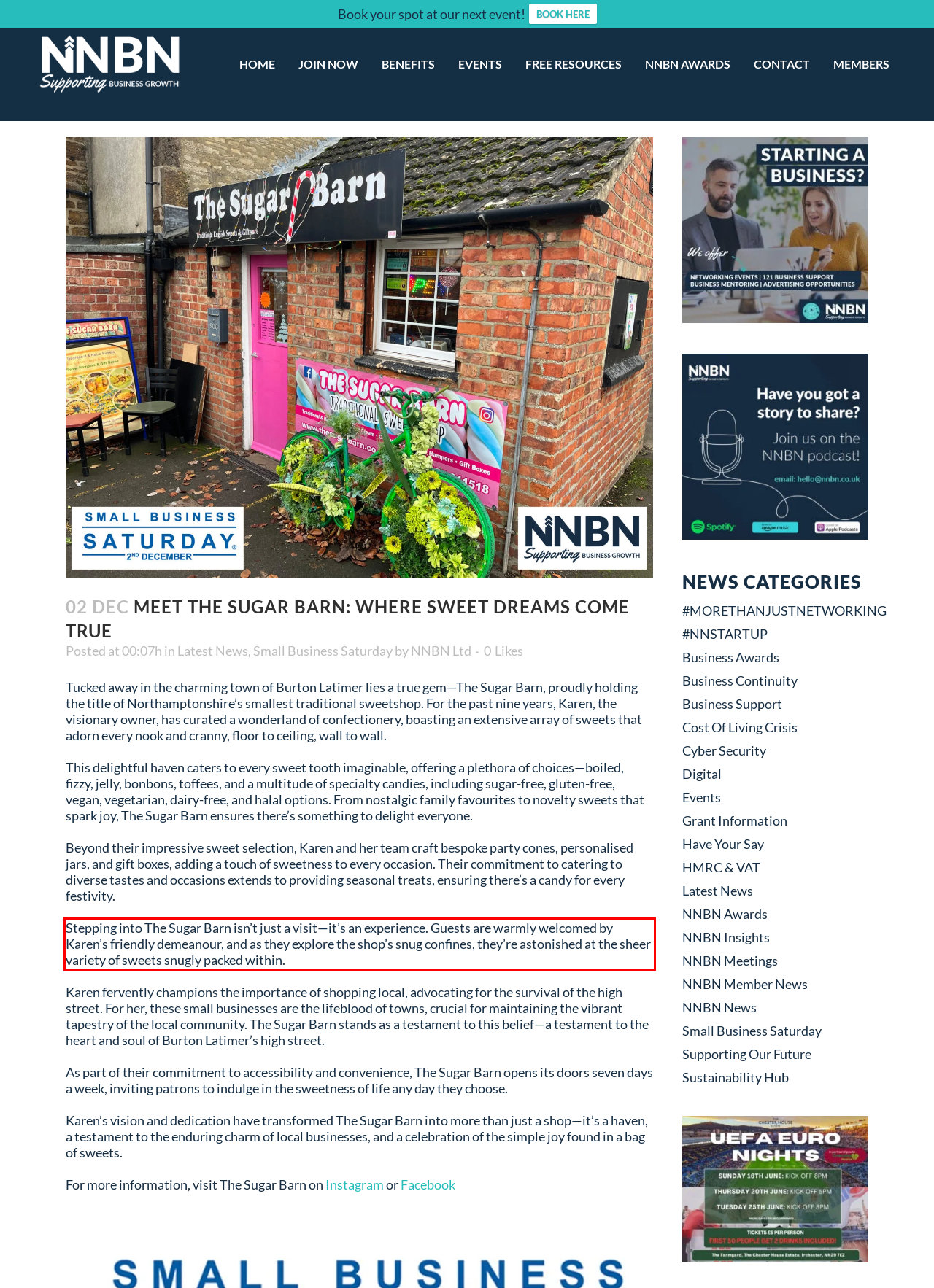Analyze the red bounding box in the provided webpage screenshot and generate the text content contained within.

Stepping into The Sugar Barn isn’t just a visit—it’s an experience. Guests are warmly welcomed by Karen’s friendly demeanour, and as they explore the shop’s snug confines, they’re astonished at the sheer variety of sweets snugly packed within.